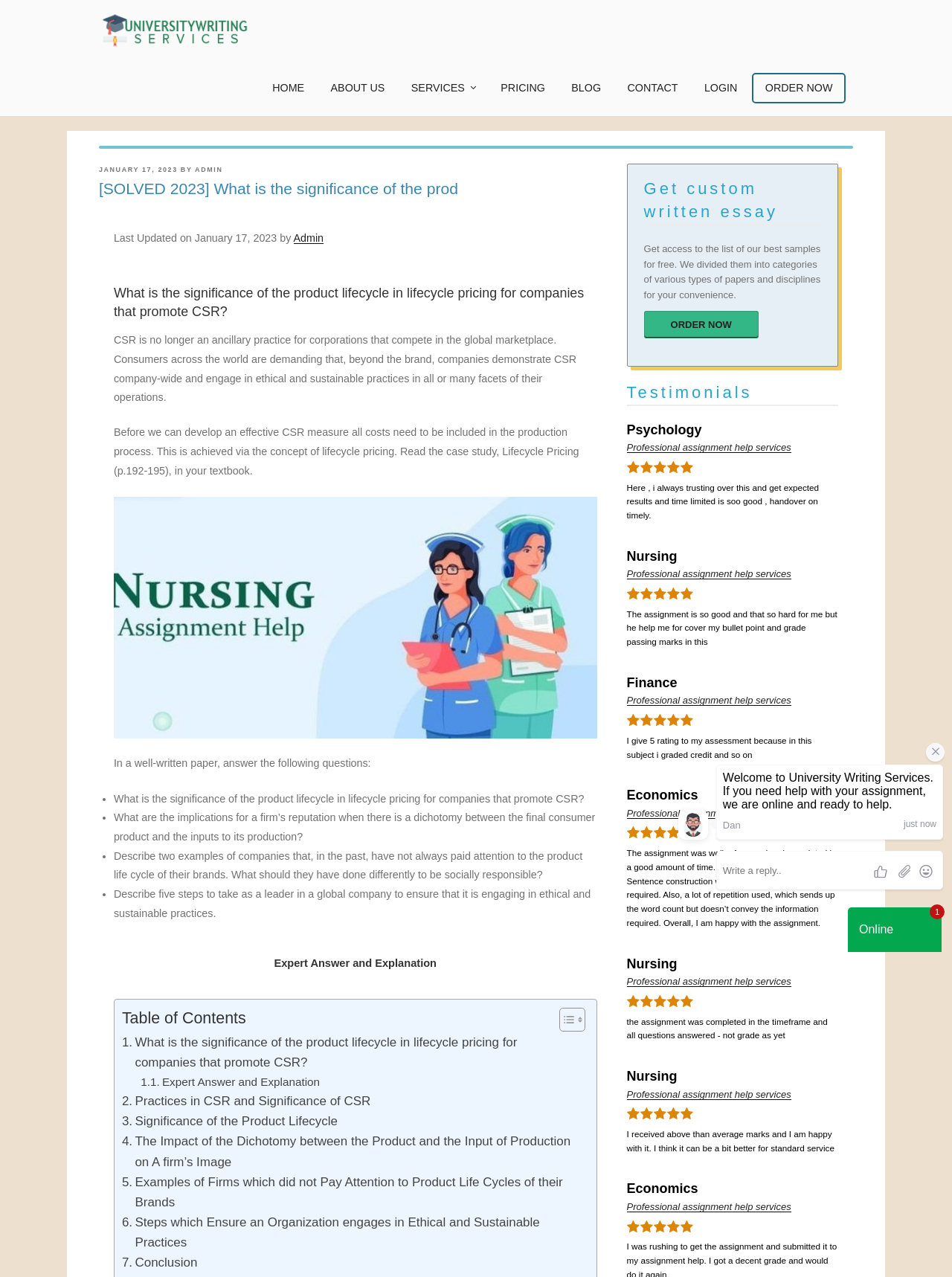How many testimonials are there on the webpage?
From the image, respond with a single word or phrase.

7